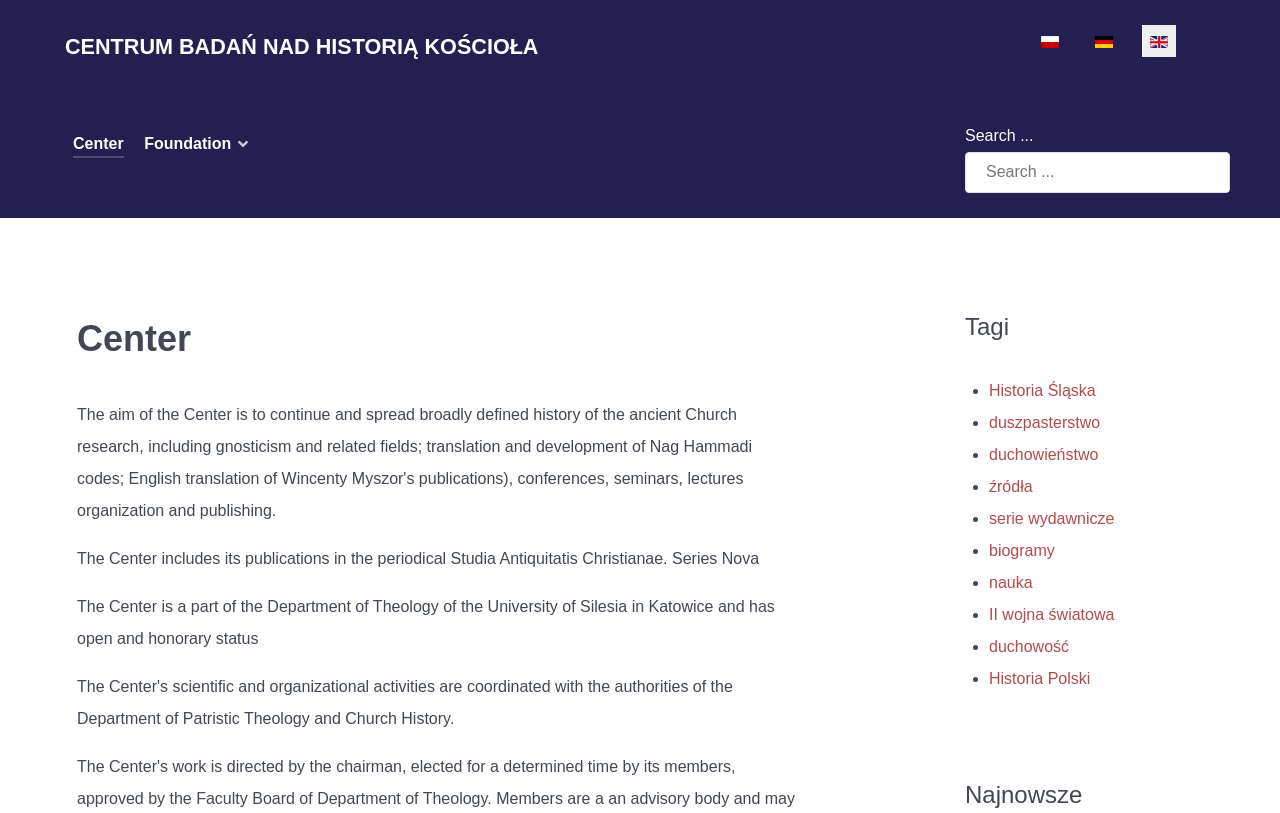Show me the bounding box coordinates of the clickable region to achieve the task as per the instruction: "Read about the aim of the Center".

[0.06, 0.499, 0.576, 0.52]